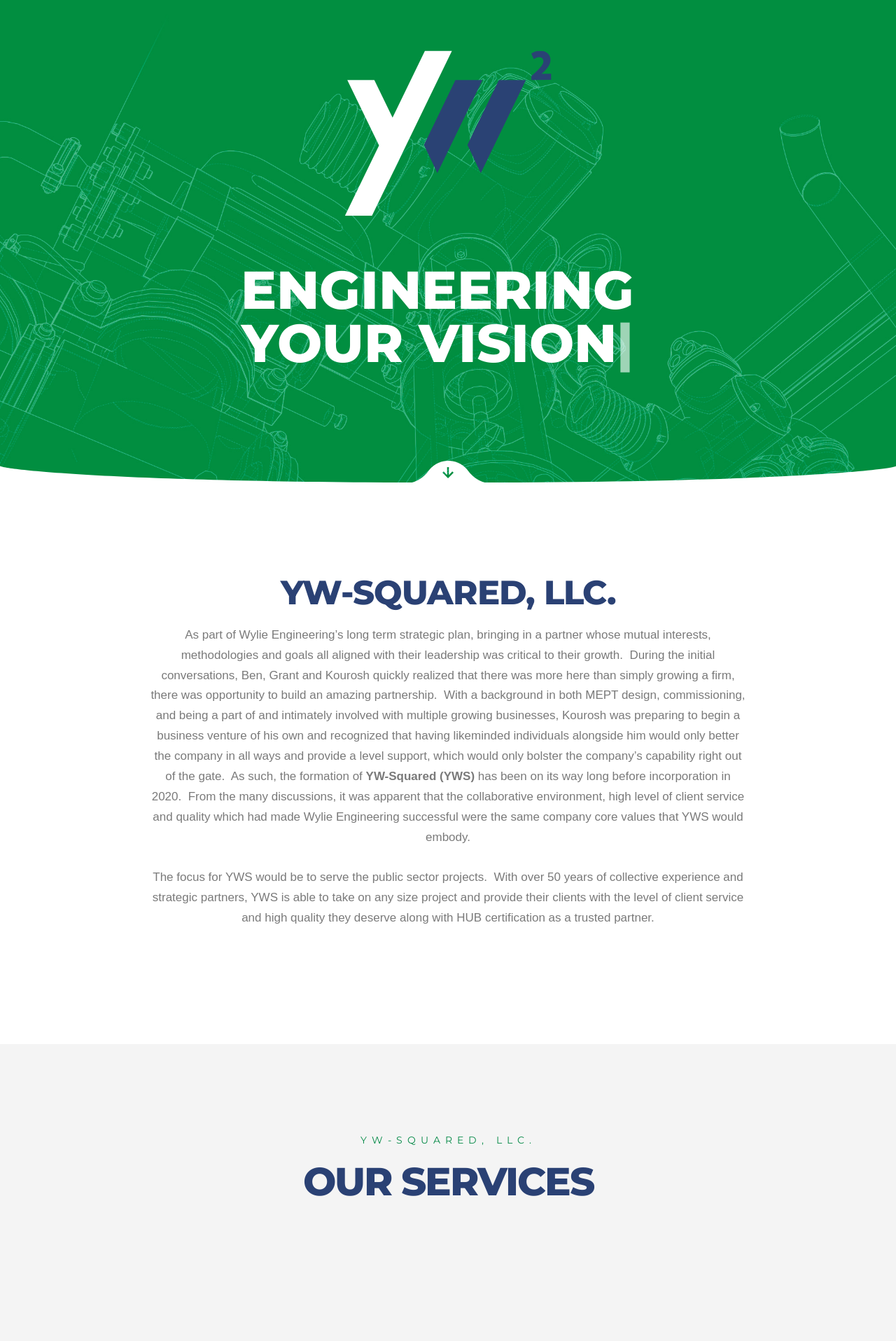What is the company's focus?
Refer to the image and respond with a one-word or short-phrase answer.

Public sector projects